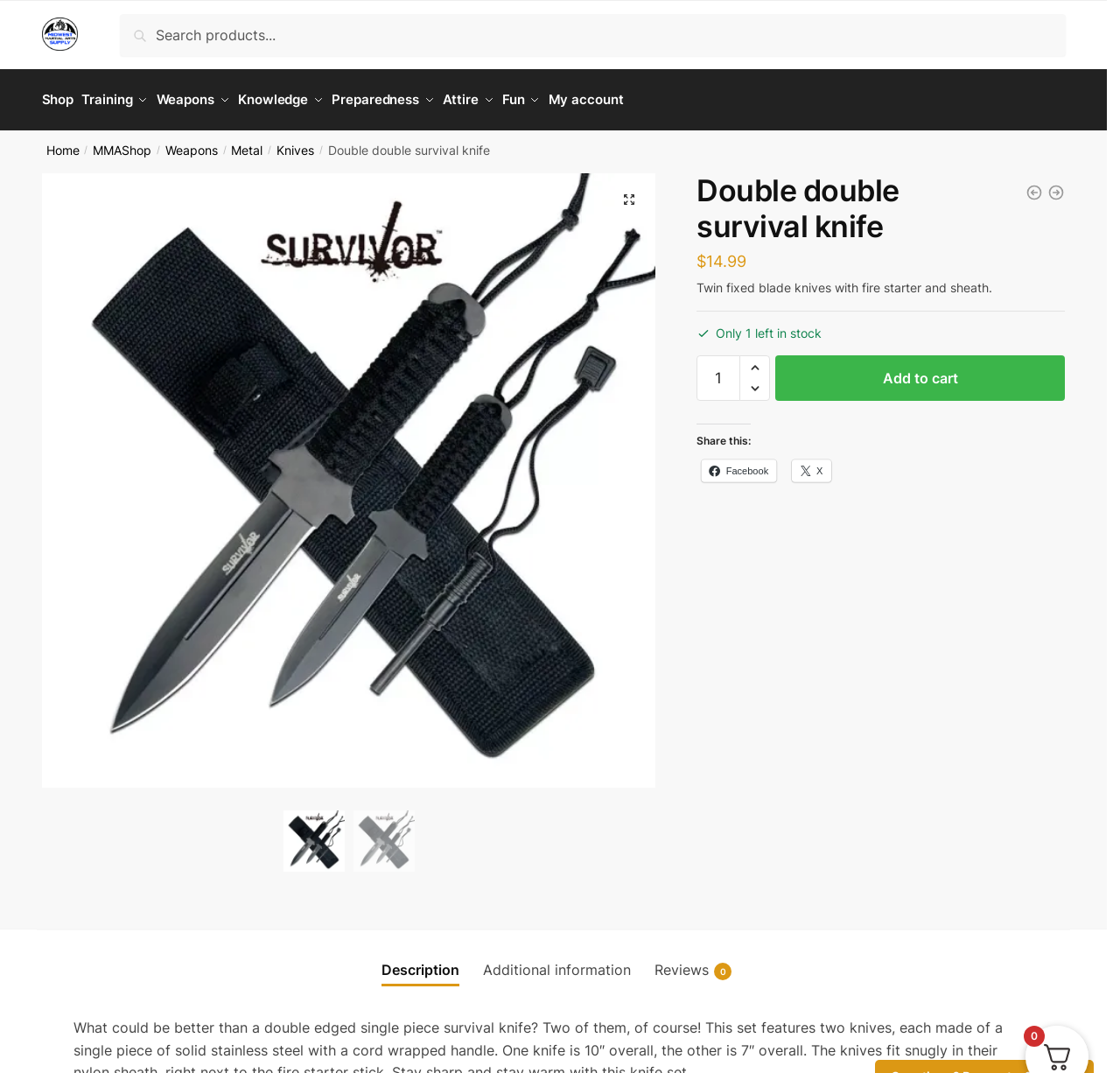Describe every aspect of the webpage comprehensively.

This webpage is about a product called "Double double survival knife" from Midwest Martial Arts Supply. At the top left, there is a logo of Midwest Martial Arts Supply, which is an image with a link to the homepage. Next to the logo, there is a search bar with a search button. 

Below the search bar, there is a navigation menu with links to different categories, including "Shop", "Training", "Weapons", "Knowledge", "Preparedness", "Attire", "Fun", and "My account". 

On the top right, there is a breadcrumb navigation showing the path from the homepage to the current product page. The breadcrumb navigation includes links to "Home", "MMAShop", "Weapons", "Metal", "Knives", and finally "Double double survival knife".

The main content of the page is about the product "Double double survival knife". There is a large image of the product on the left, and a description on the right. The description includes the product name, price ($14.99), and a short summary of the product ("Twin fixed blade knives with fire starter and sheath."). Below the description, there is a quantity selector and an "Add to cart" button.

There are also social media sharing links and a tab list with three tabs: "Description", "Additional information", and "Reviews 0". The "Description" tab is currently selected, and it shows a detailed description of the product.

At the bottom of the page, there is a small image and a text "0" on the right side.